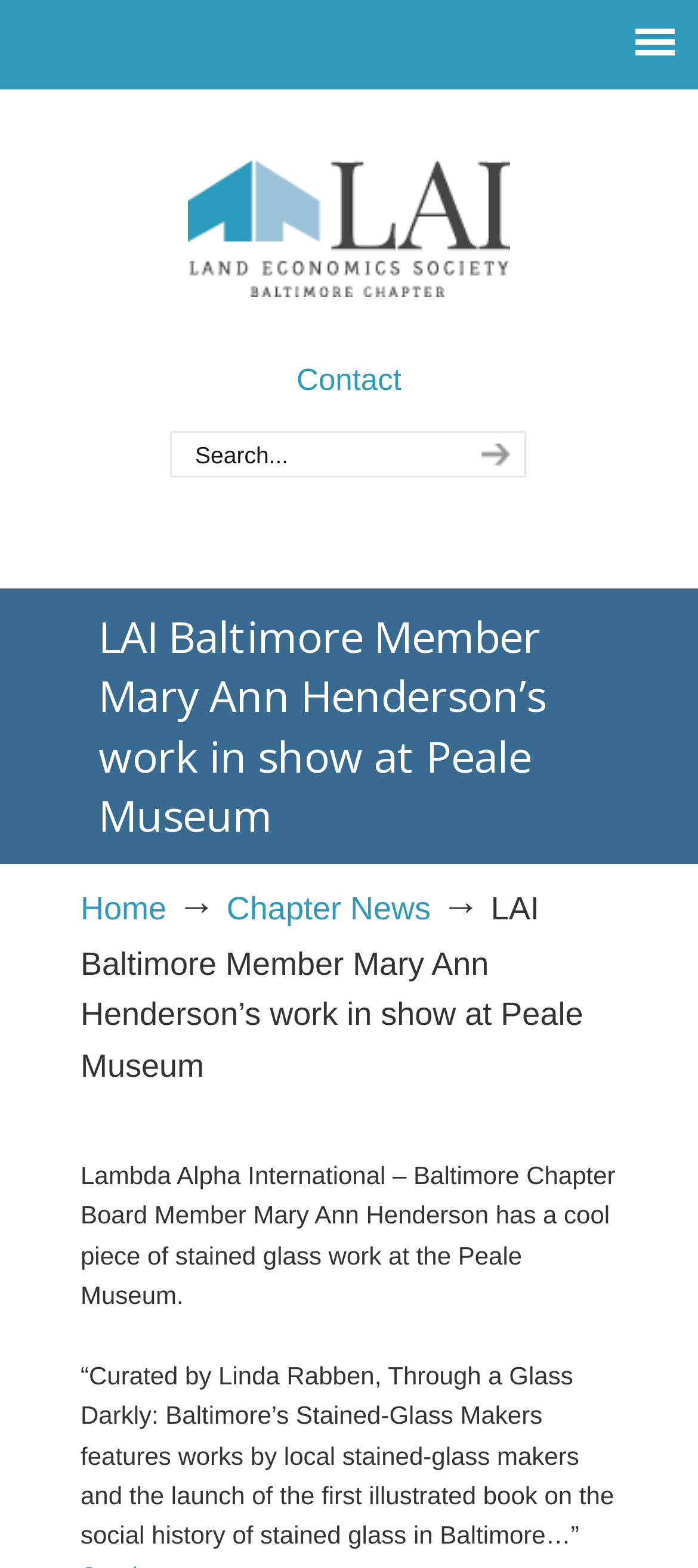Calculate the bounding box coordinates of the UI element given the description: "input value="Search..." name="s" value="Search..."".

[0.244, 0.275, 0.651, 0.305]